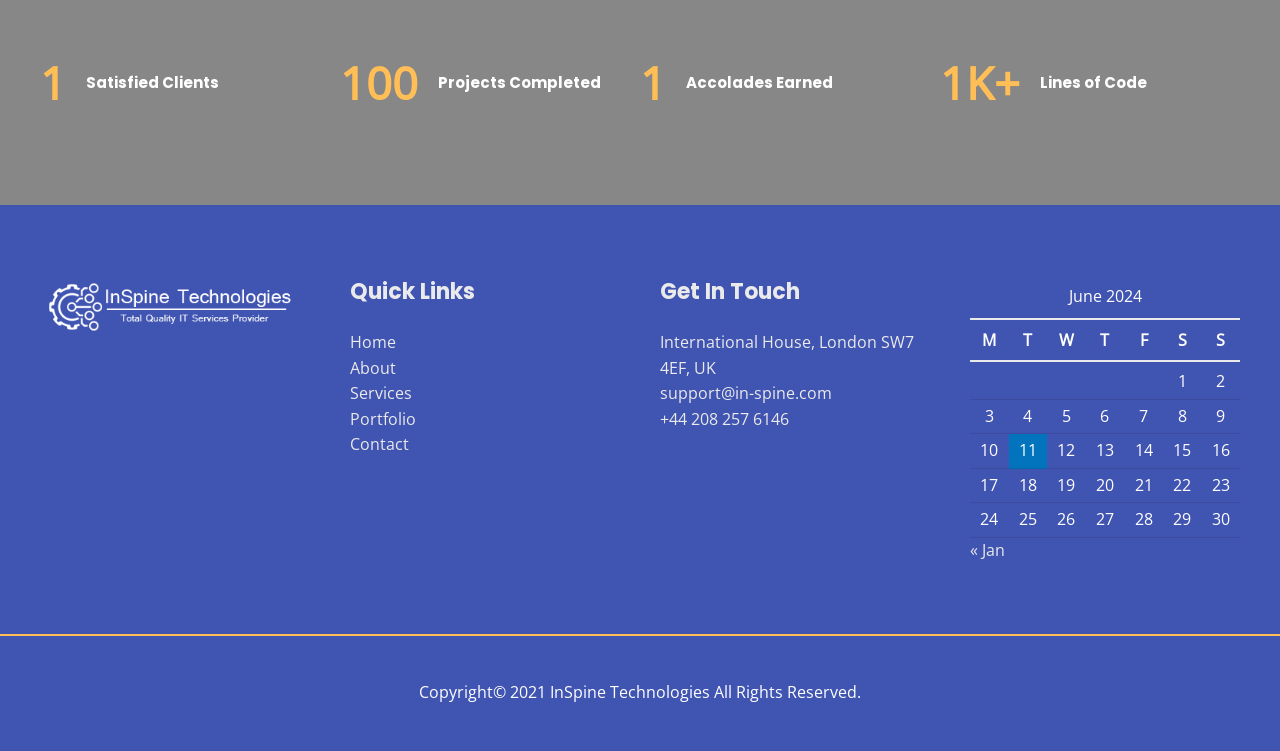Please specify the coordinates of the bounding box for the element that should be clicked to carry out this instruction: "View 'Quick Links'". The coordinates must be four float numbers between 0 and 1, formatted as [left, top, right, bottom].

[0.273, 0.366, 0.484, 0.41]